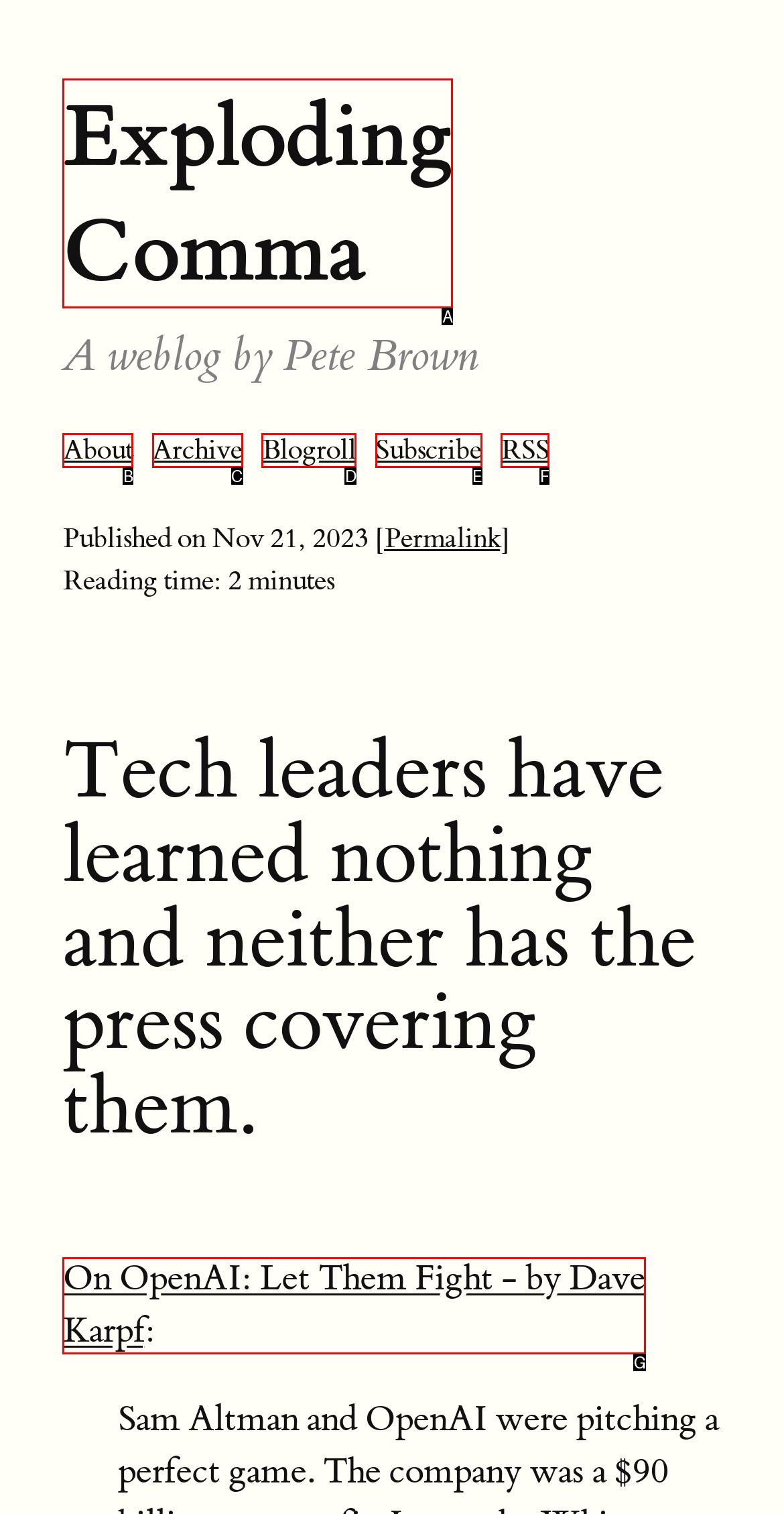Select the appropriate option that fits: Exploding Comma
Reply with the letter of the correct choice.

A